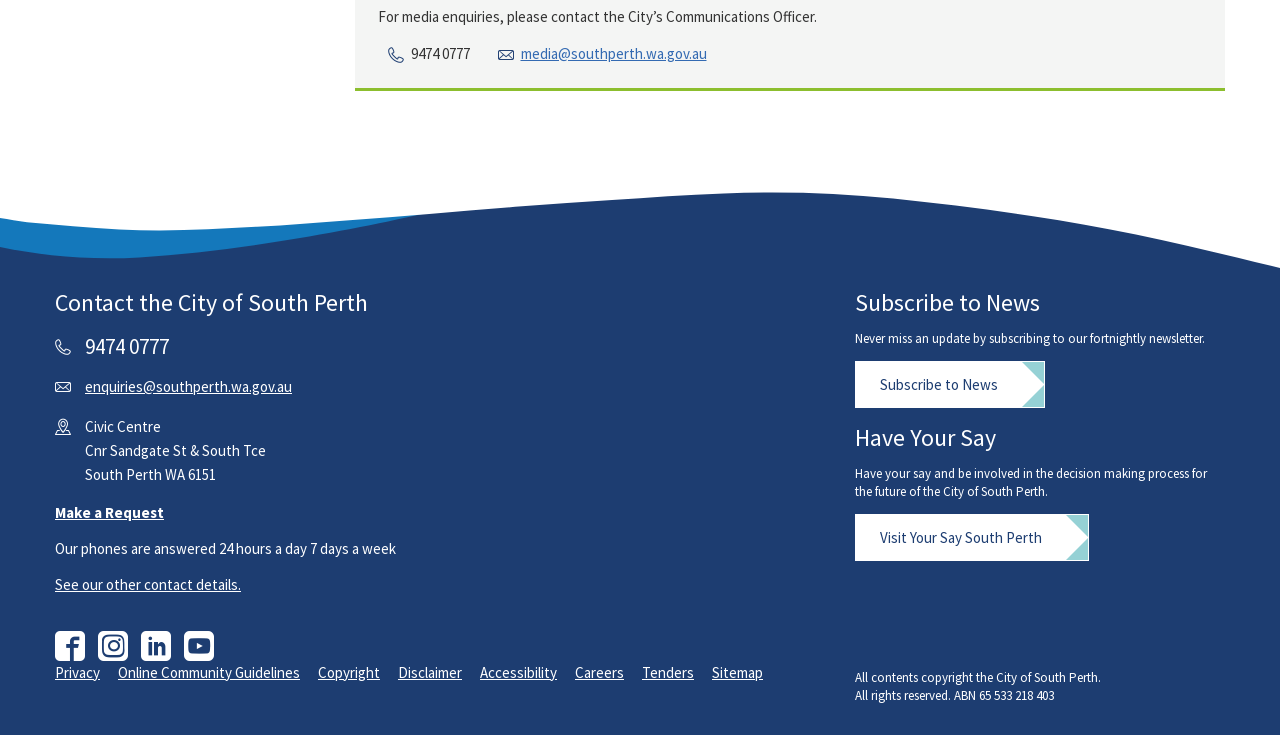Please provide the bounding box coordinates in the format (top-left x, top-left y, bottom-right x, bottom-right y). Remember, all values are floating point numbers between 0 and 1. What is the bounding box coordinate of the region described as: Subscribe to News

[0.668, 0.492, 0.816, 0.555]